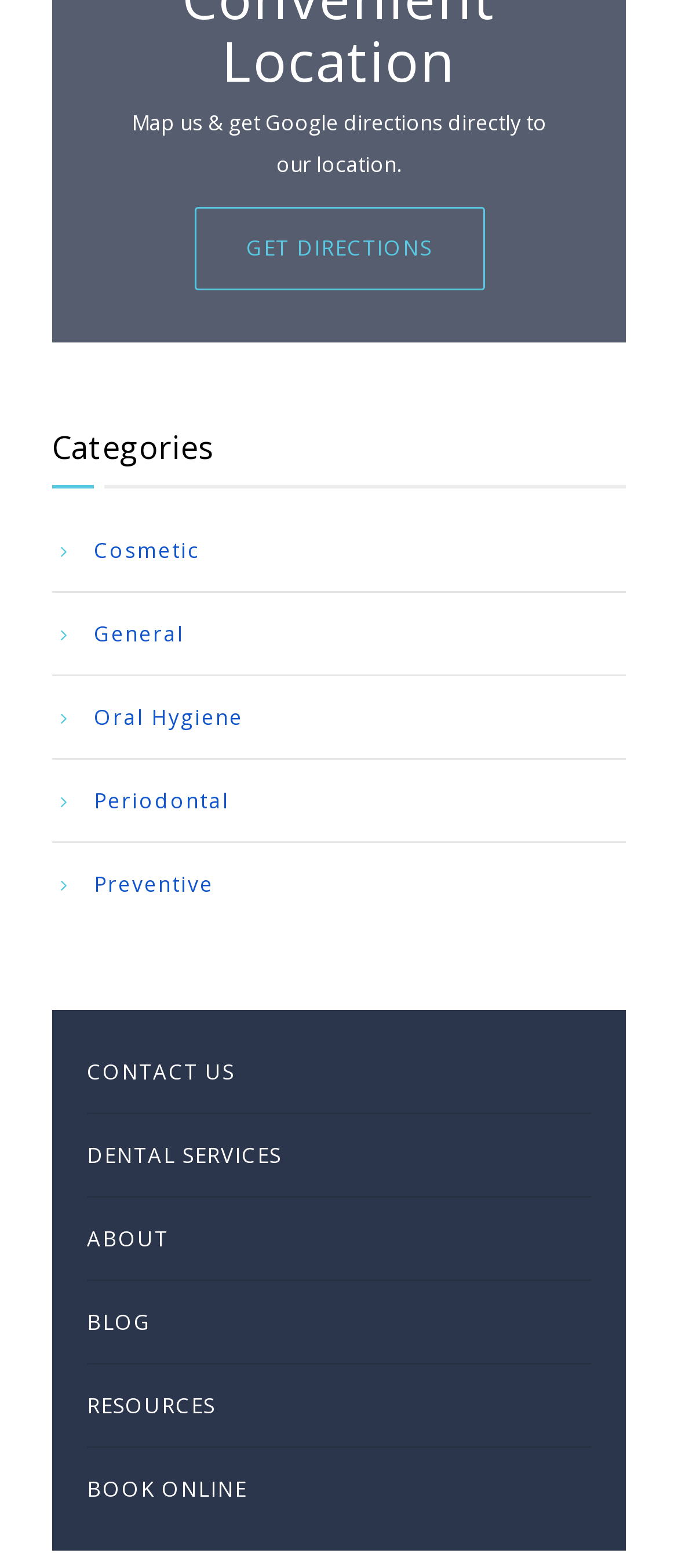How many categories are listed on the webpage?
Please look at the screenshot and answer using one word or phrase.

6